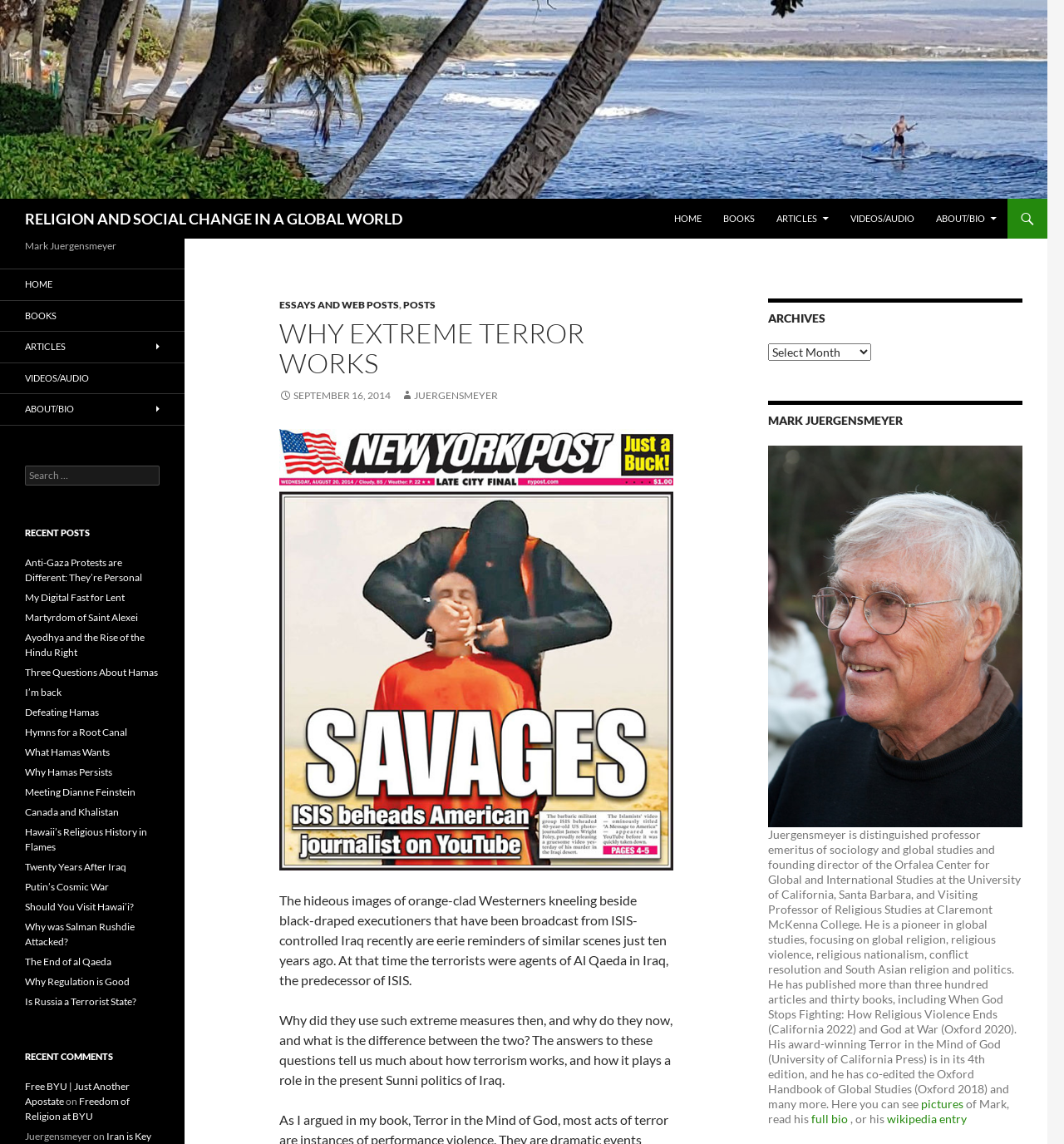Extract the main heading text from the webpage.

RELIGION AND SOCIAL CHANGE IN A GLOBAL WORLD